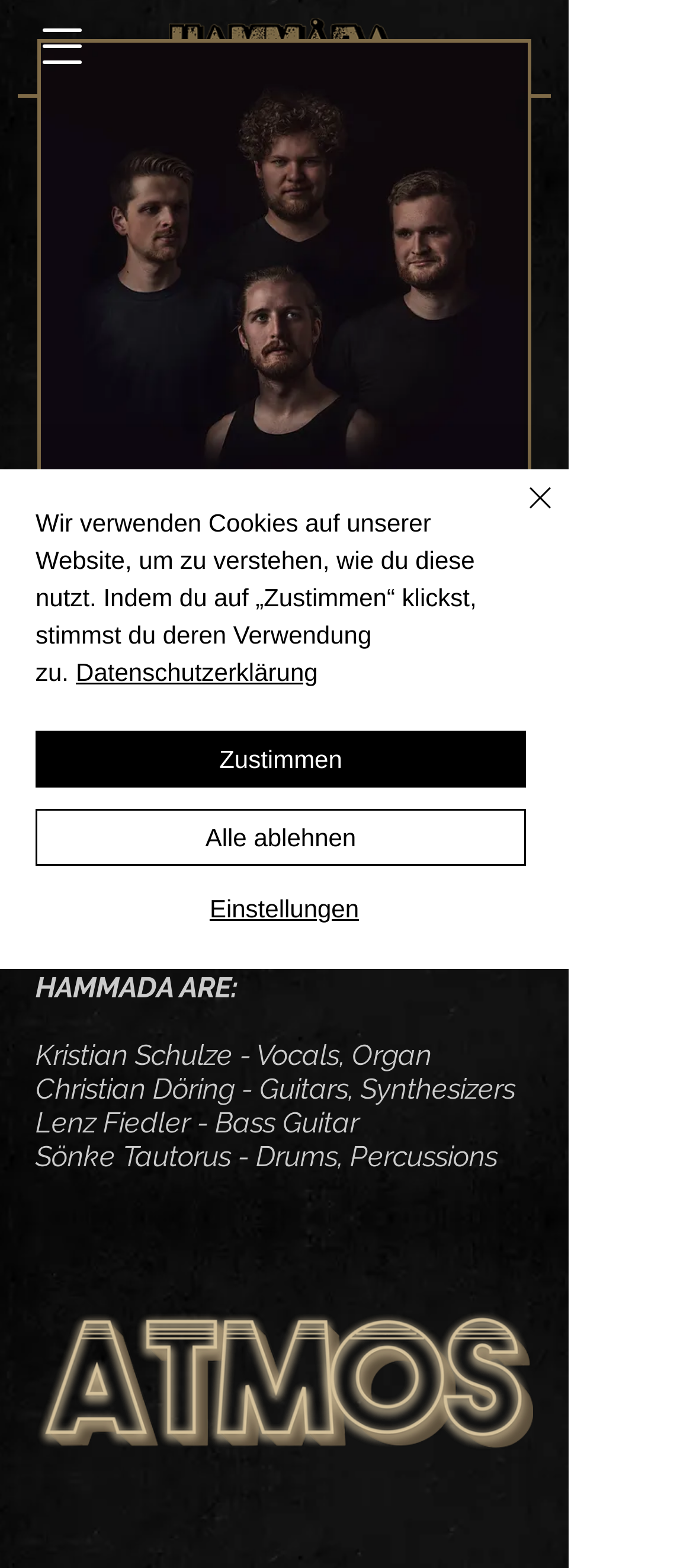What is the name of the band?
Using the details from the image, give an elaborate explanation to answer the question.

The name of the band can be found in the StaticText element with the text 'HAMMADA' which appears multiple times on the webpage, indicating that it is the name of the band.